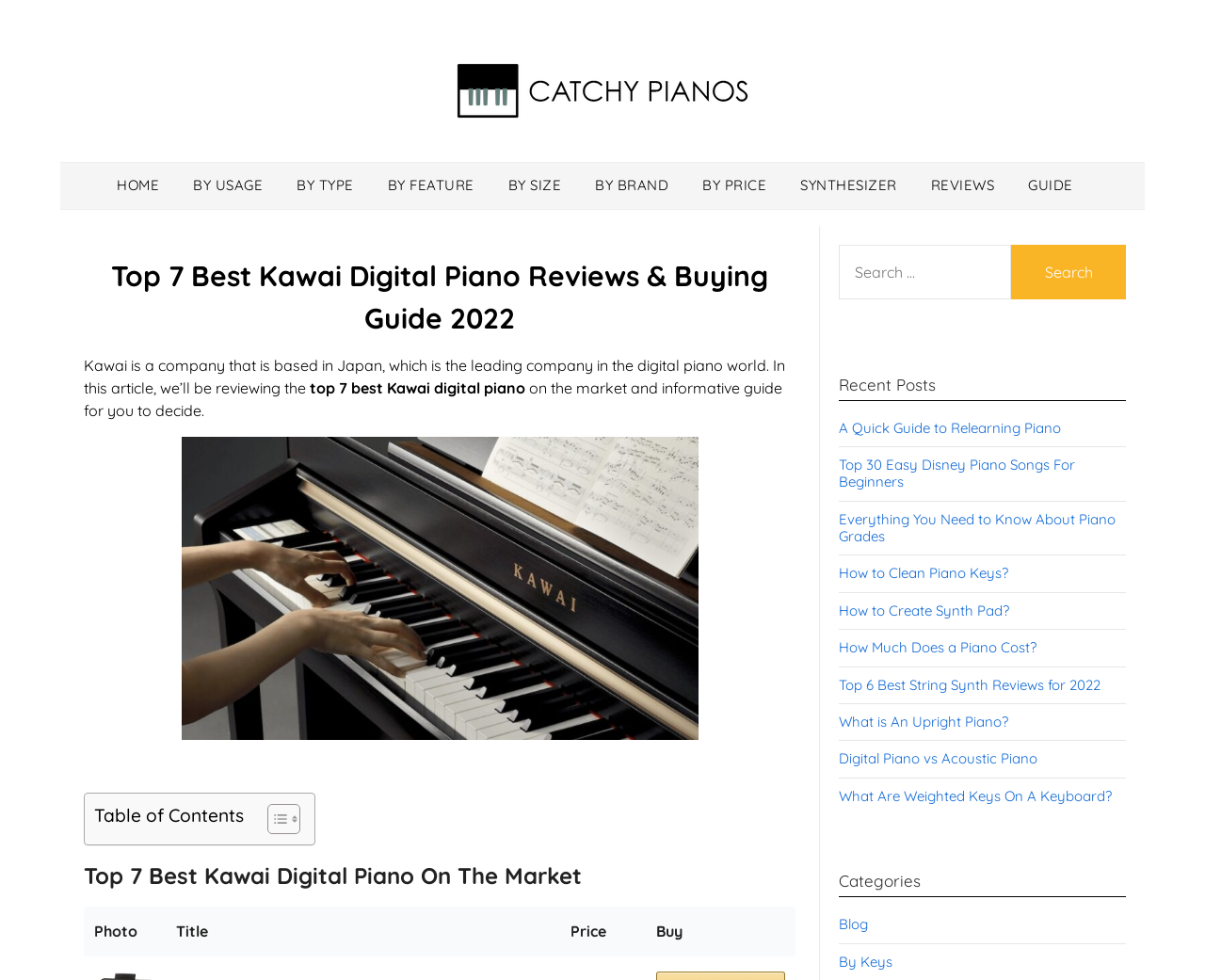Identify the bounding box coordinates of the area that should be clicked in order to complete the given instruction: "View the 'Top 7 Best Kawai Digital Piano Reviews & Buying Guide 2022' article". The bounding box coordinates should be four float numbers between 0 and 1, i.e., [left, top, right, bottom].

[0.07, 0.26, 0.66, 0.346]